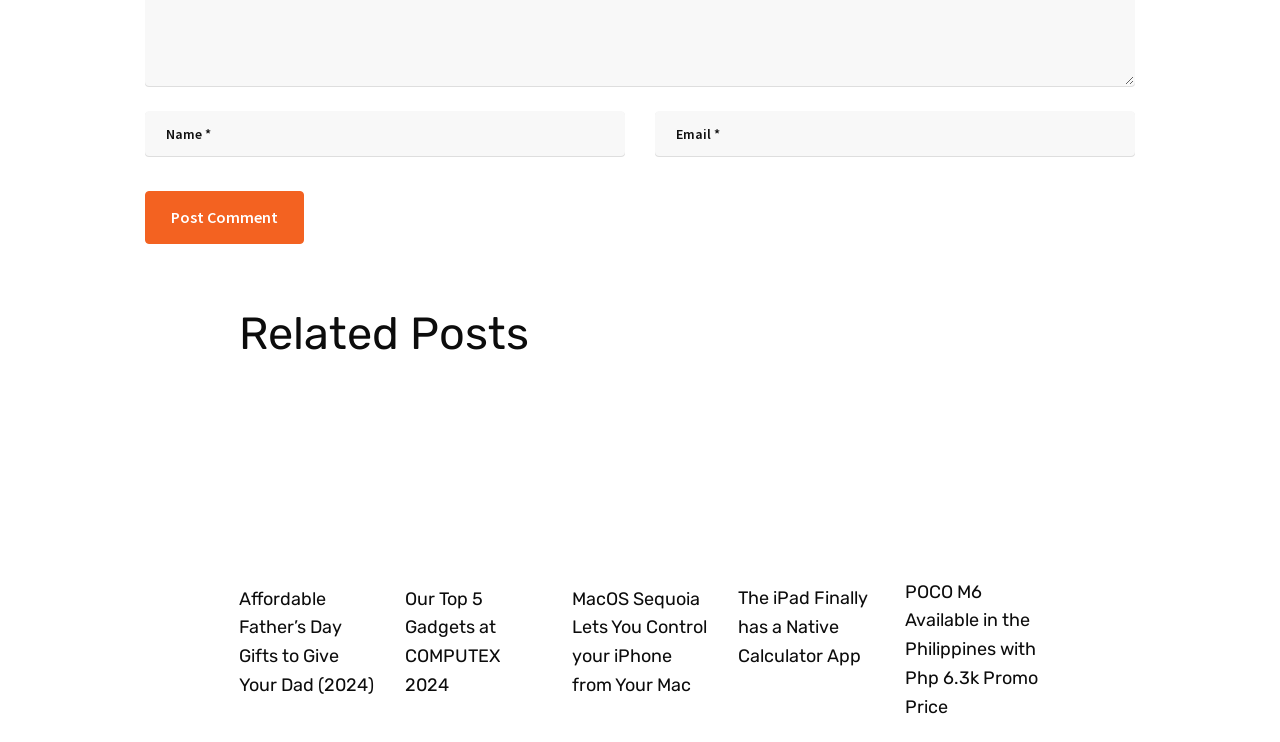Determine the bounding box coordinates of the clickable region to execute the instruction: "Enter your email". The coordinates should be four float numbers between 0 and 1, denoted as [left, top, right, bottom].

[0.512, 0.15, 0.887, 0.21]